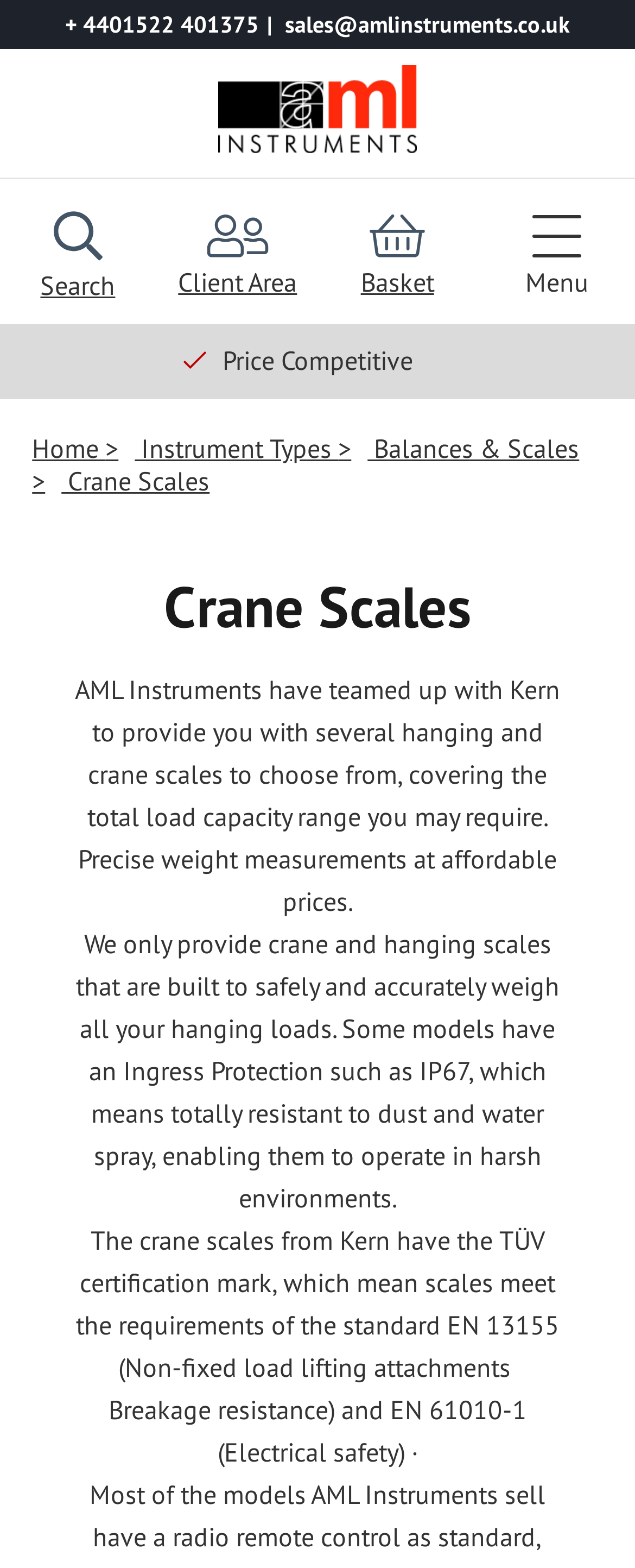Please identify the bounding box coordinates of the element that needs to be clicked to perform the following instruction: "Go to client area".

[0.248, 0.114, 0.5, 0.207]